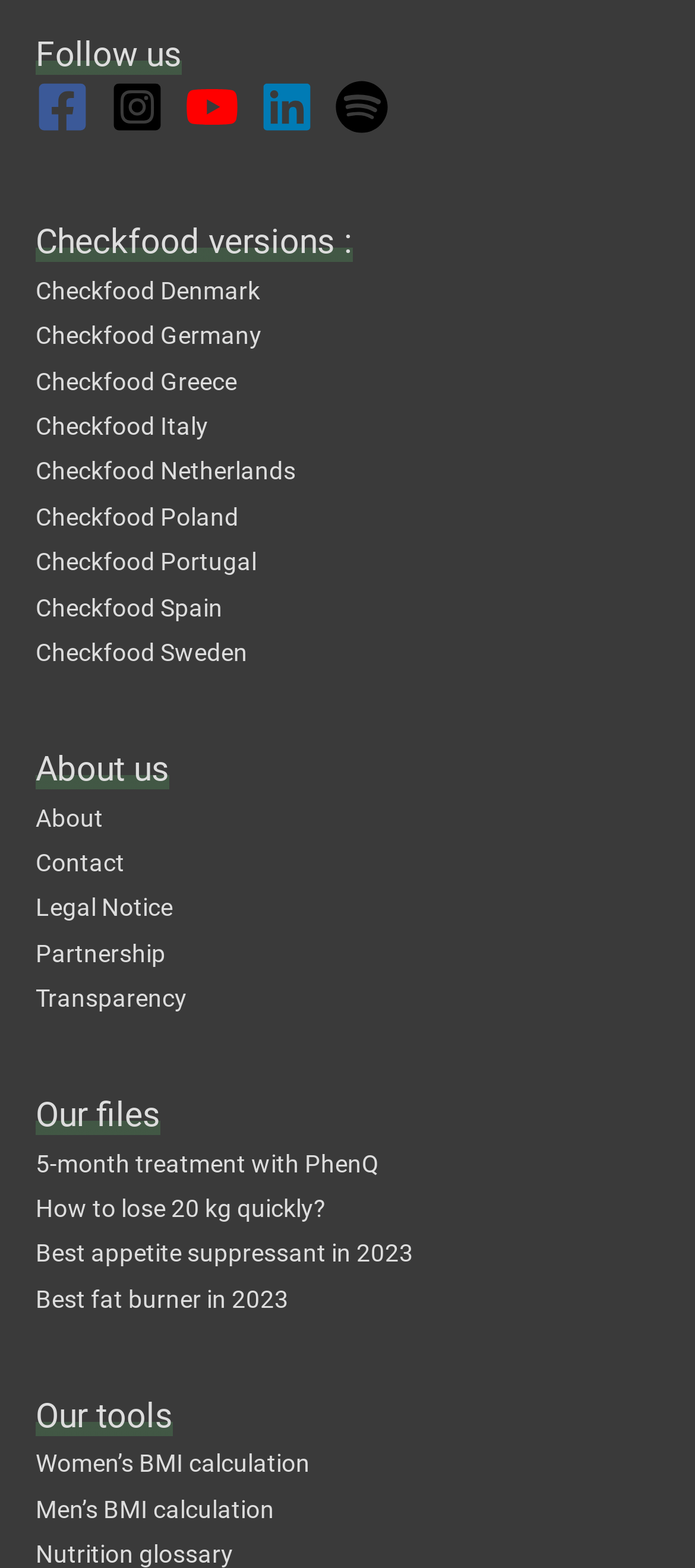Pinpoint the bounding box coordinates of the clickable element needed to complete the instruction: "Calculate women’s BMI". The coordinates should be provided as four float numbers between 0 and 1: [left, top, right, bottom].

[0.051, 0.924, 0.446, 0.942]